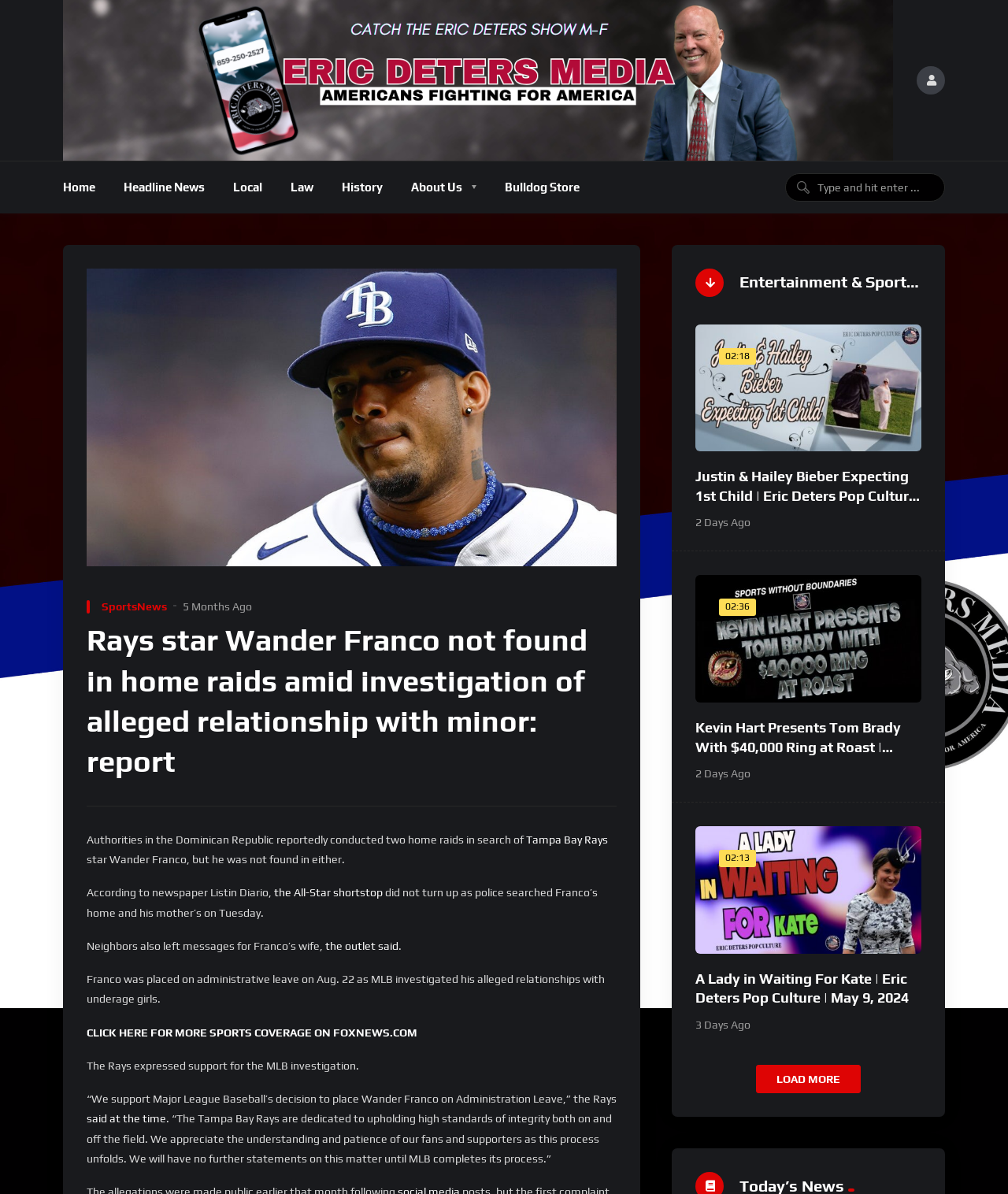What is the name of the website?
Please give a detailed and thorough answer to the question, covering all relevant points.

The name of the website can be found in the top-left corner of the webpage, where it says 'Eric Deters Media' in a link format.